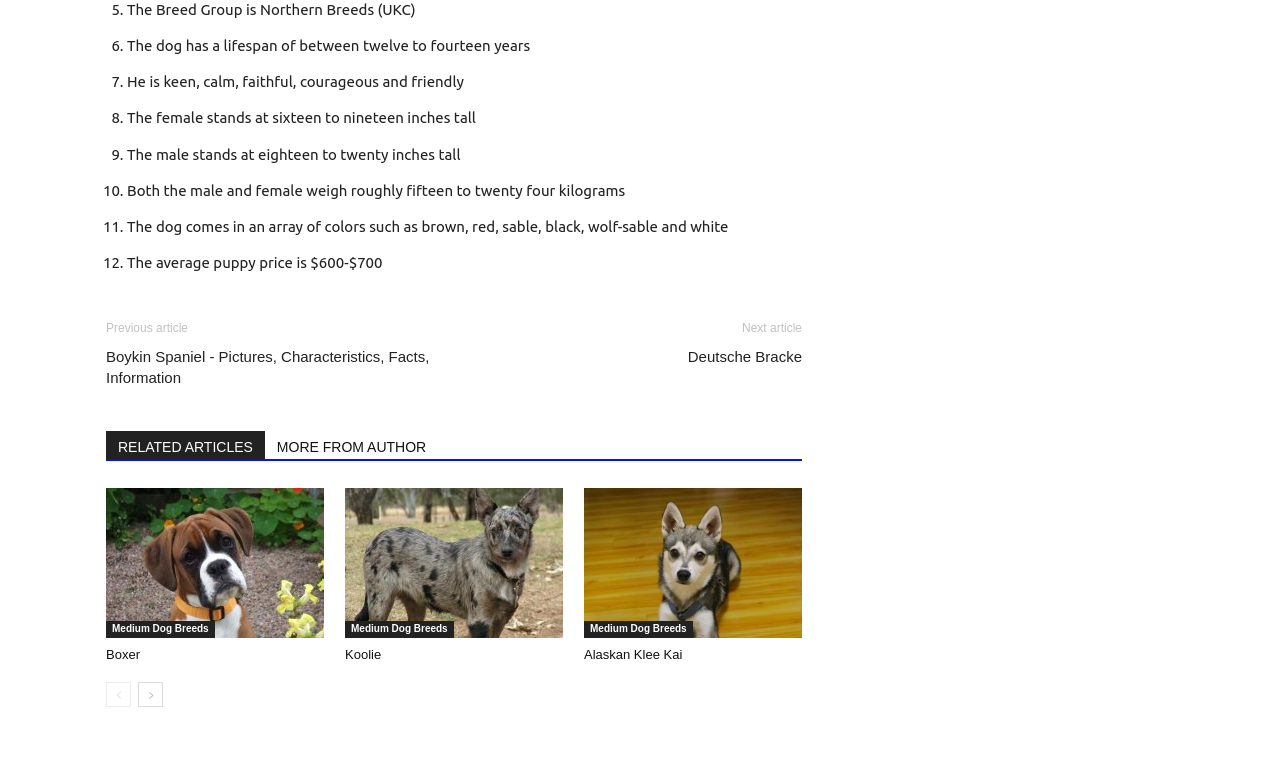For the element described, predict the bounding box coordinates as (top-left x, top-left y, bottom-right x, bottom-right y). All values should be between 0 and 1. Element description: Deutsche Bracke

[0.537, 0.444, 0.627, 0.471]